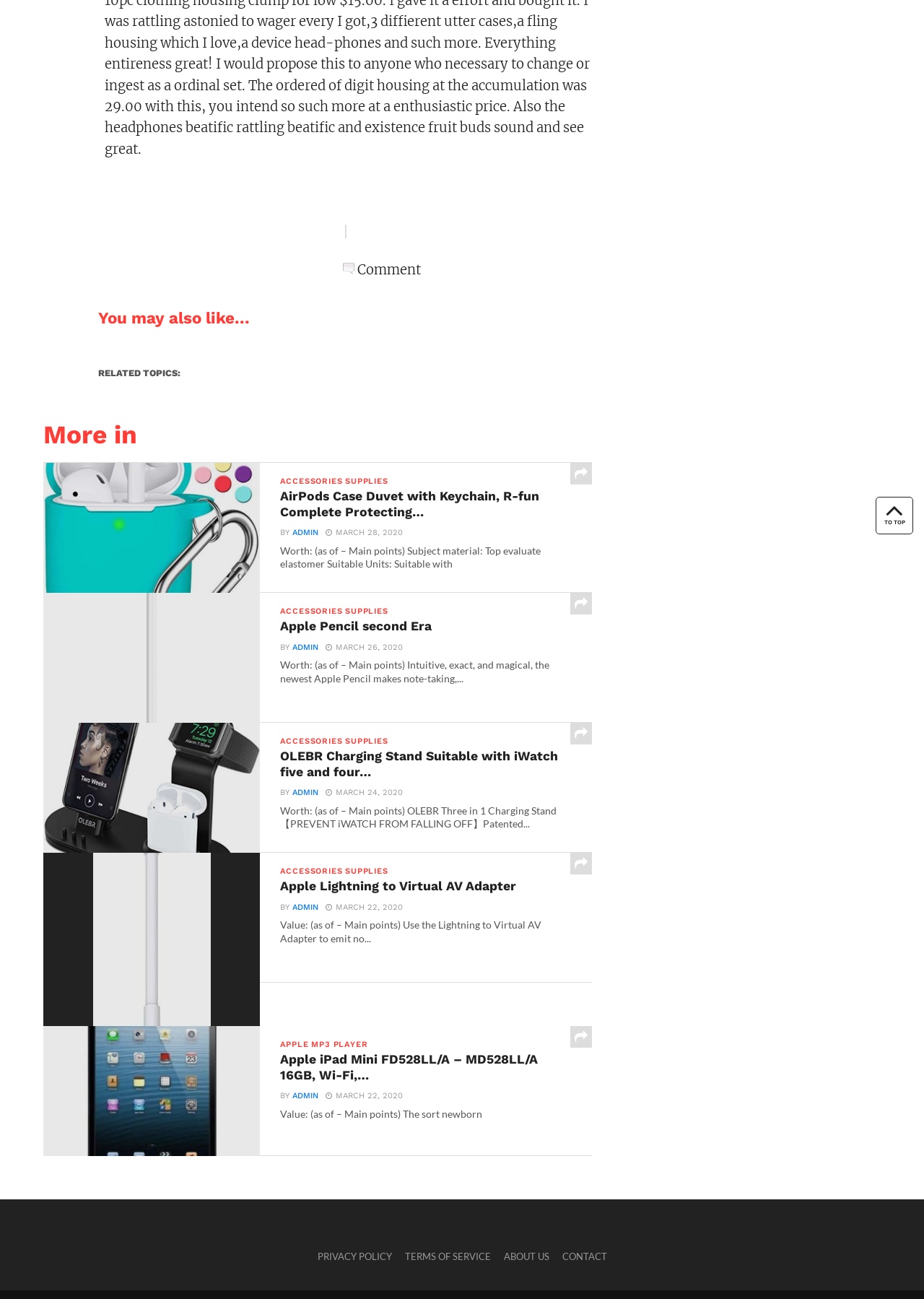Identify the bounding box for the described UI element. Provide the coordinates in (top-left x, top-left y, bottom-right x, bottom-right y) format with values ranging from 0 to 1: admin

[0.316, 0.84, 0.344, 0.847]